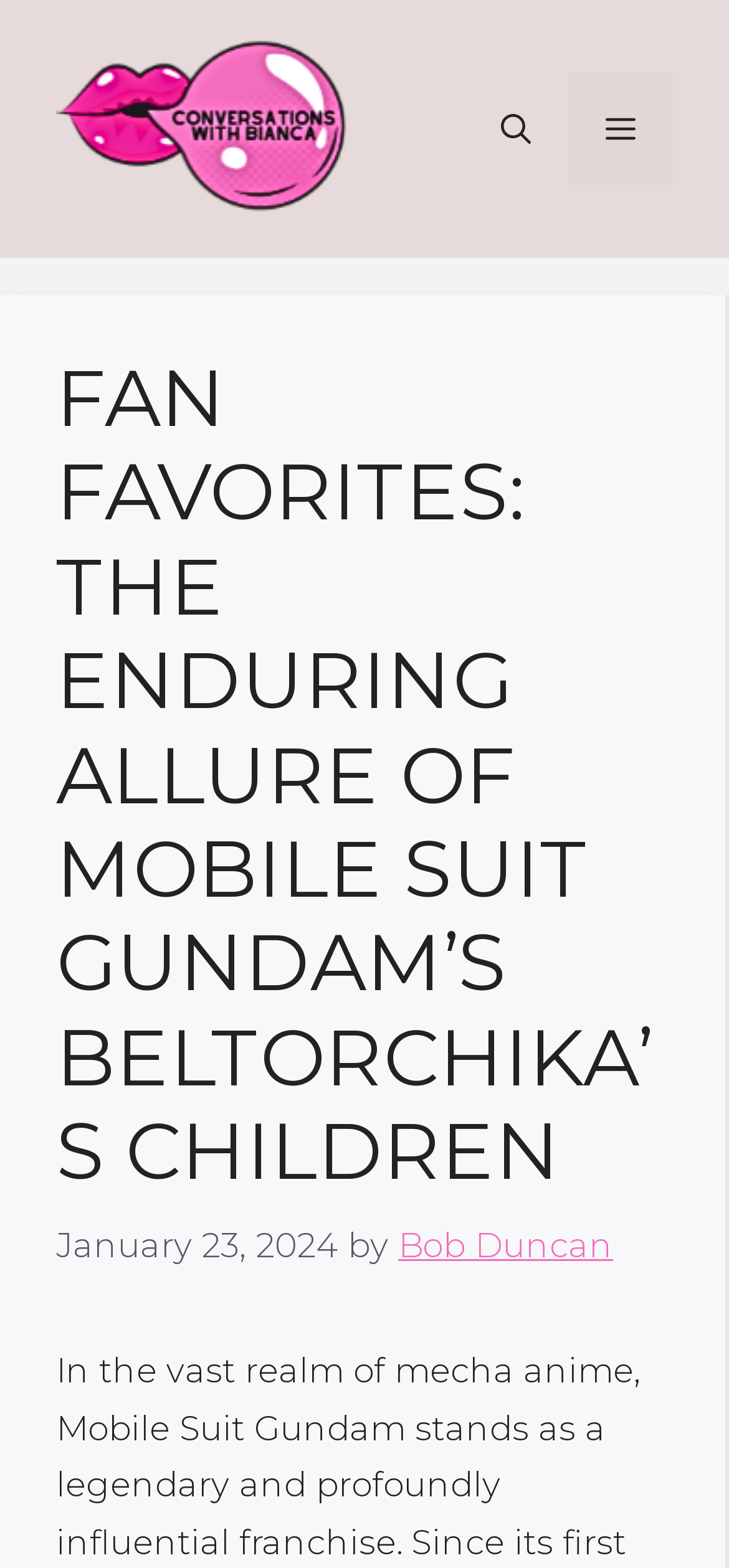Find the bounding box of the element with the following description: "Bob Duncan". The coordinates must be four float numbers between 0 and 1, formatted as [left, top, right, bottom].

[0.546, 0.781, 0.841, 0.807]